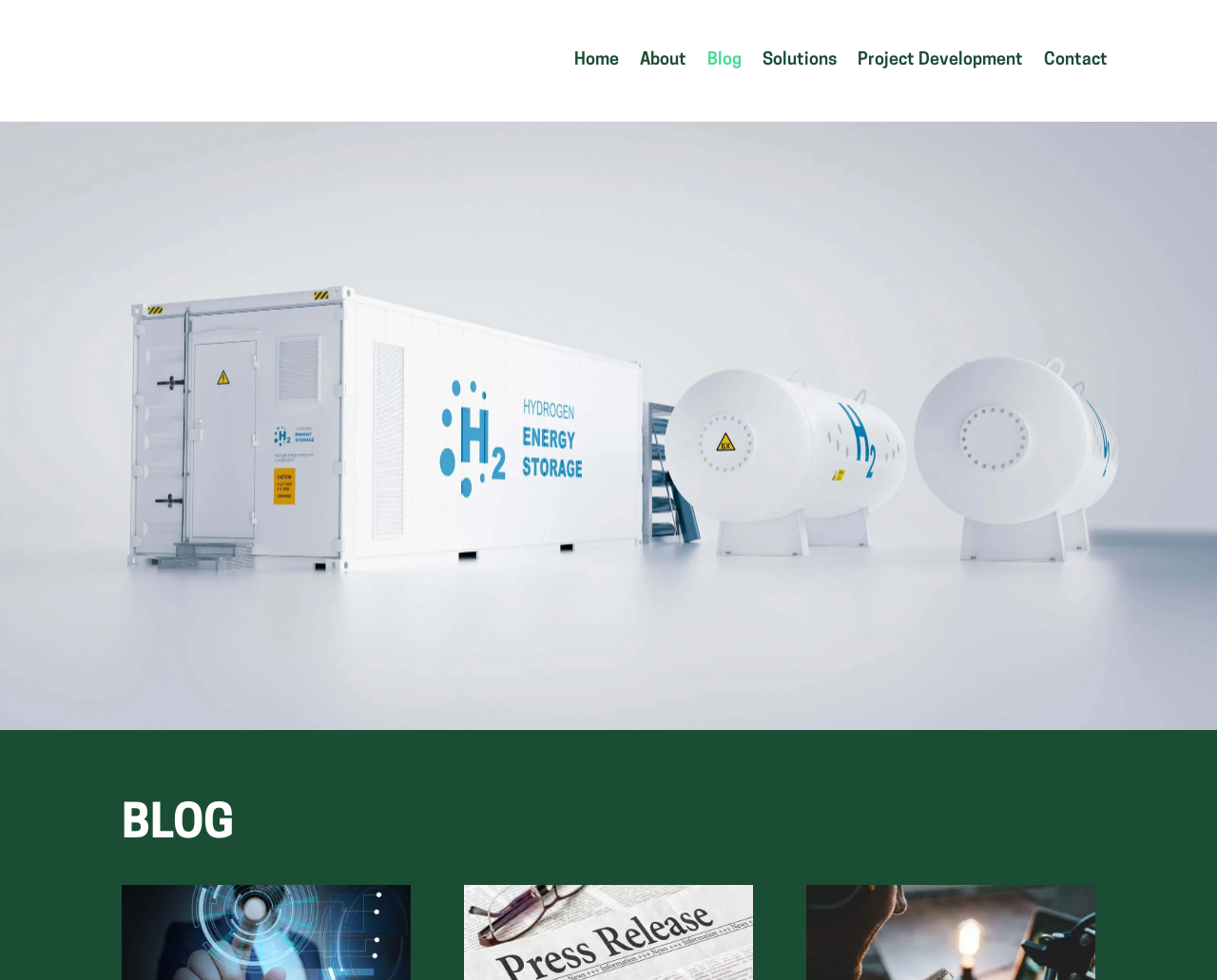Determine the bounding box coordinates for the UI element described. Format the coordinates as (top-left x, top-left y, bottom-right x, bottom-right y) and ensure all values are between 0 and 1. Element description: Excise Tax: An In-Depth Exploration

None